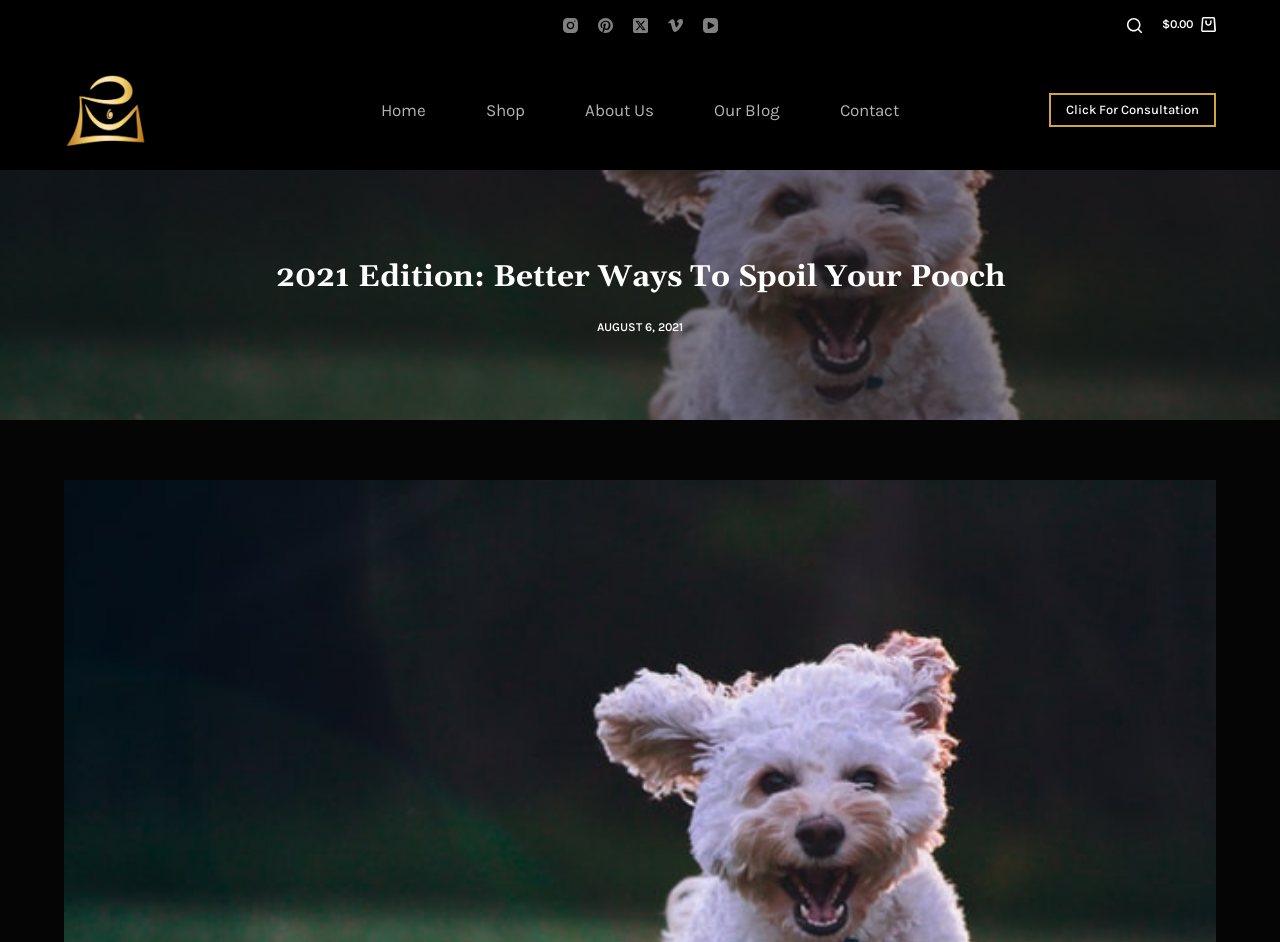Give a succinct answer to this question in a single word or phrase: 
How many links are in the top navigation bar?

6